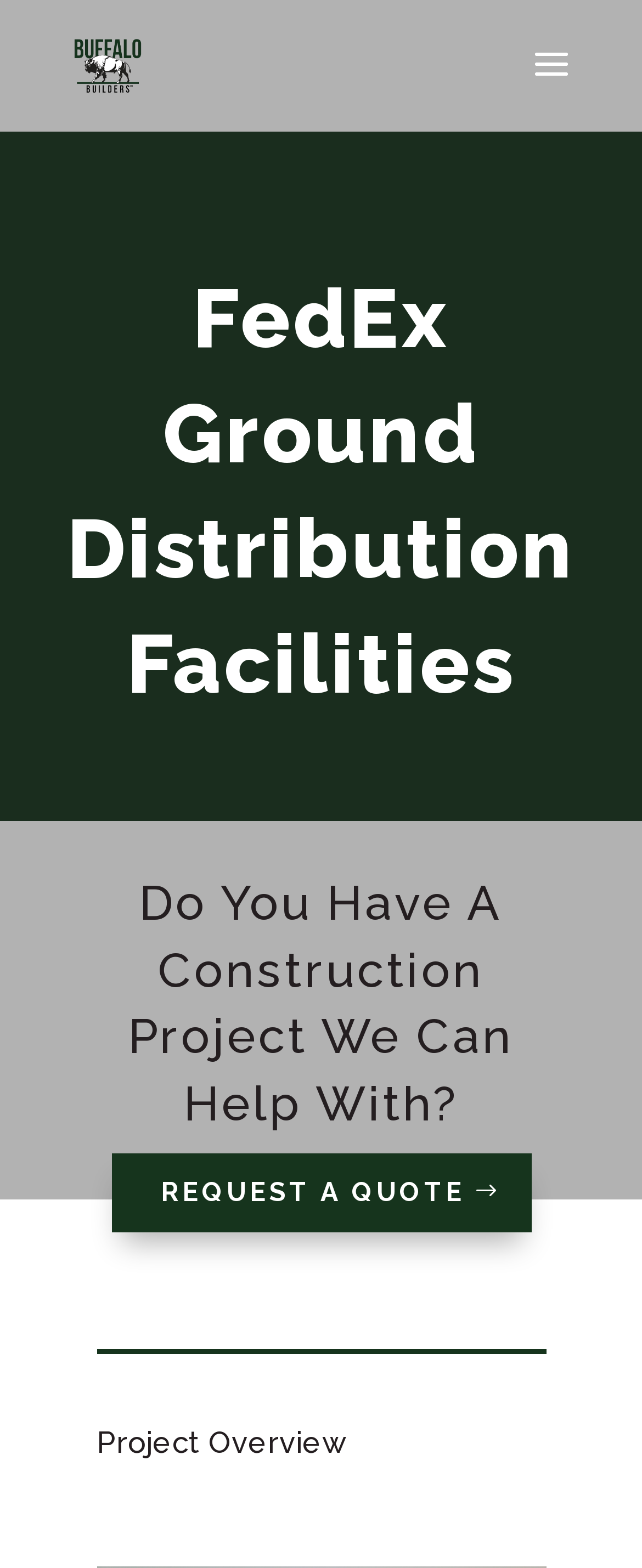Based on the element description Request a Quote, identify the bounding box of the UI element in the given webpage screenshot. The coordinates should be in the format (top-left x, top-left y, bottom-right x, bottom-right y) and must be between 0 and 1.

[0.173, 0.736, 0.827, 0.785]